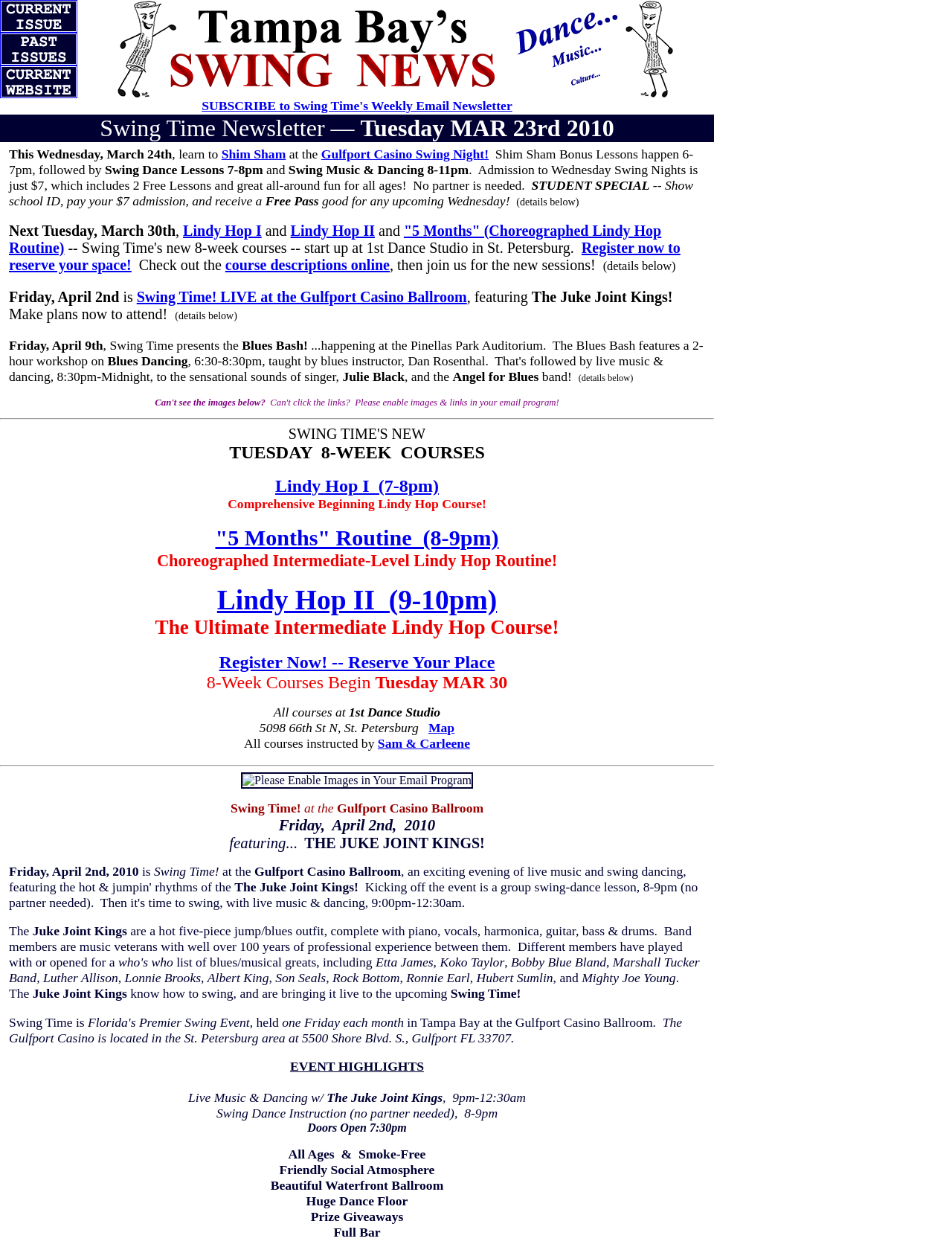Identify the bounding box for the given UI element using the description provided. Coordinates should be in the format (top-left x, top-left y, bottom-right x, bottom-right y) and must be between 0 and 1. Here is the description: Shim Sham

[0.233, 0.117, 0.3, 0.129]